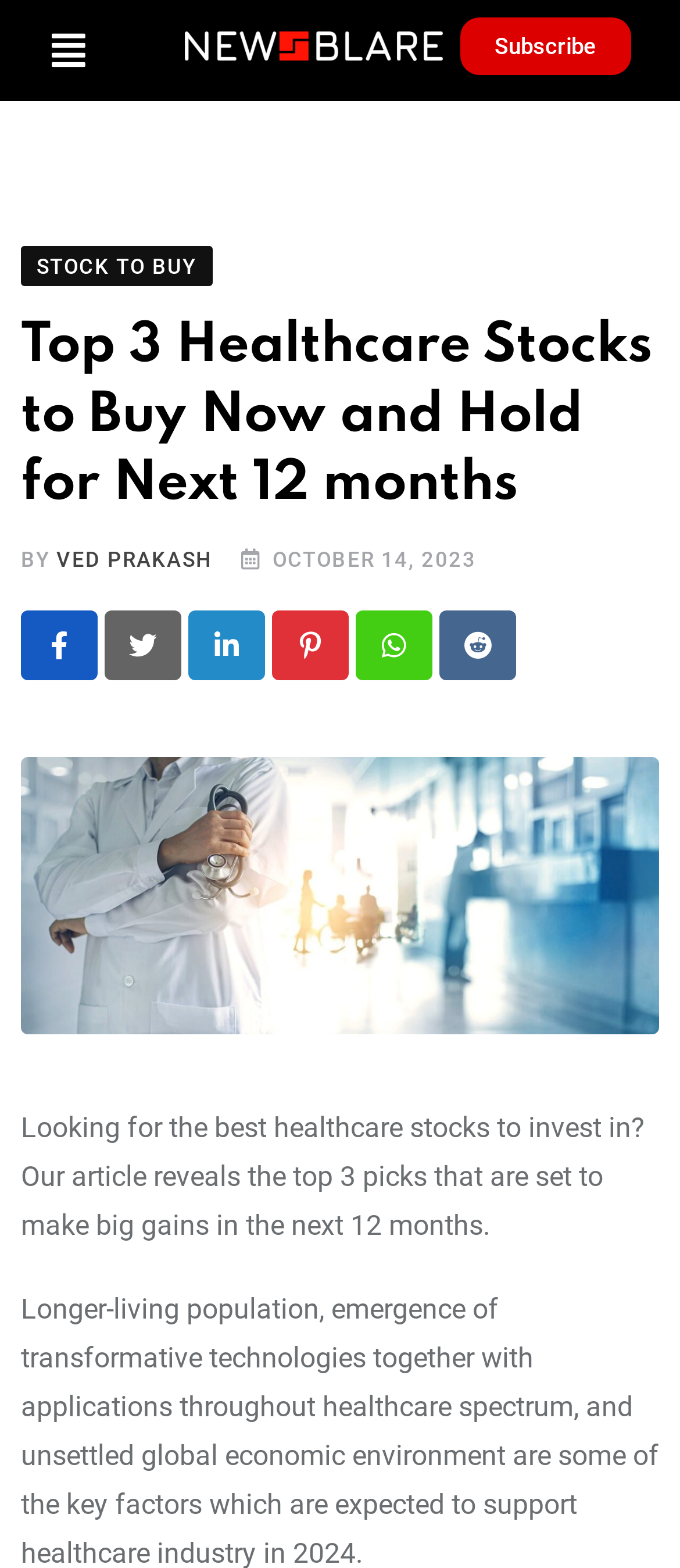Locate the bounding box coordinates of the clickable area needed to fulfill the instruction: "Read the article by Ved Prakash".

[0.083, 0.349, 0.313, 0.365]